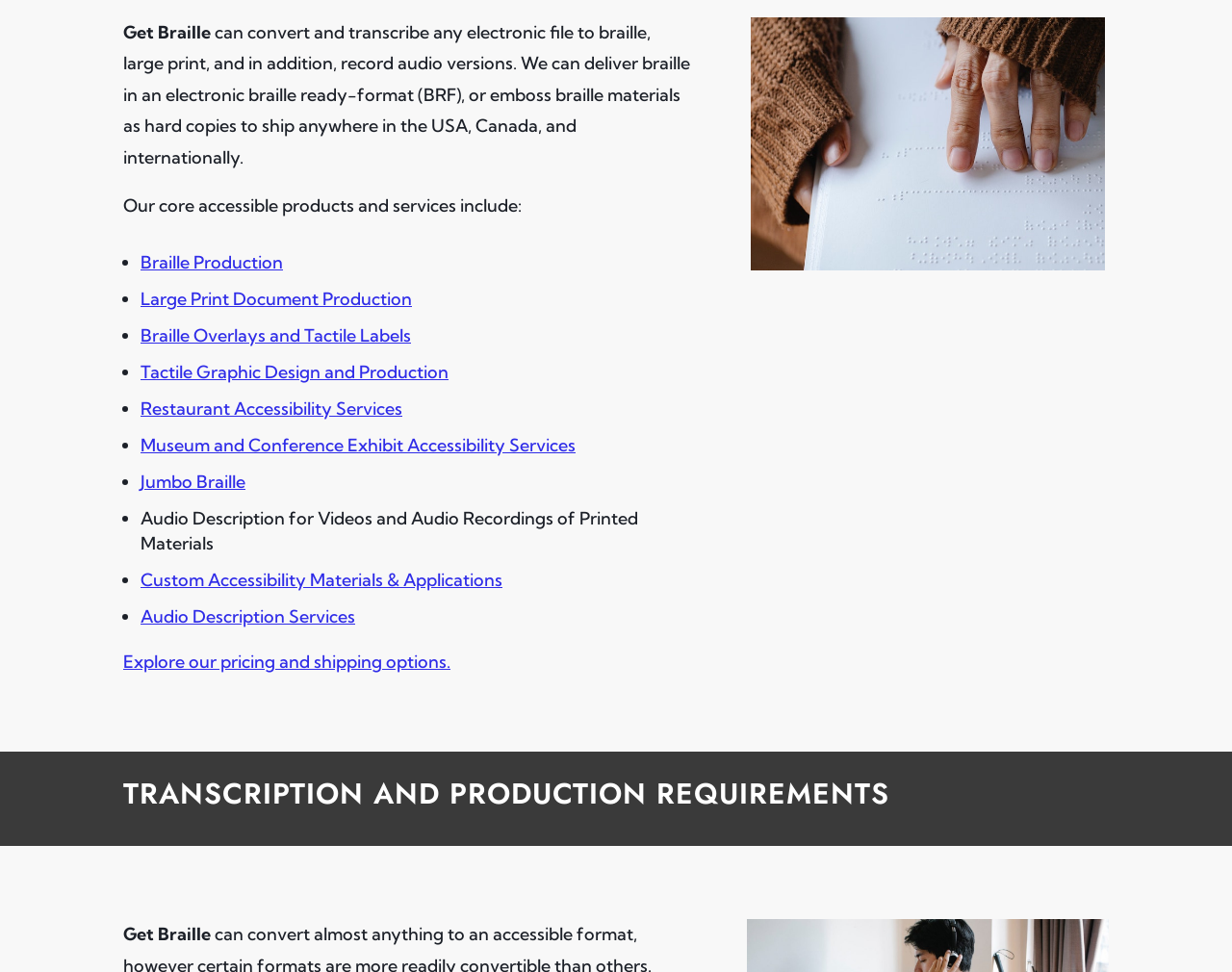Please determine the bounding box coordinates of the section I need to click to accomplish this instruction: "Check out Audio Description Services".

[0.114, 0.623, 0.288, 0.646]